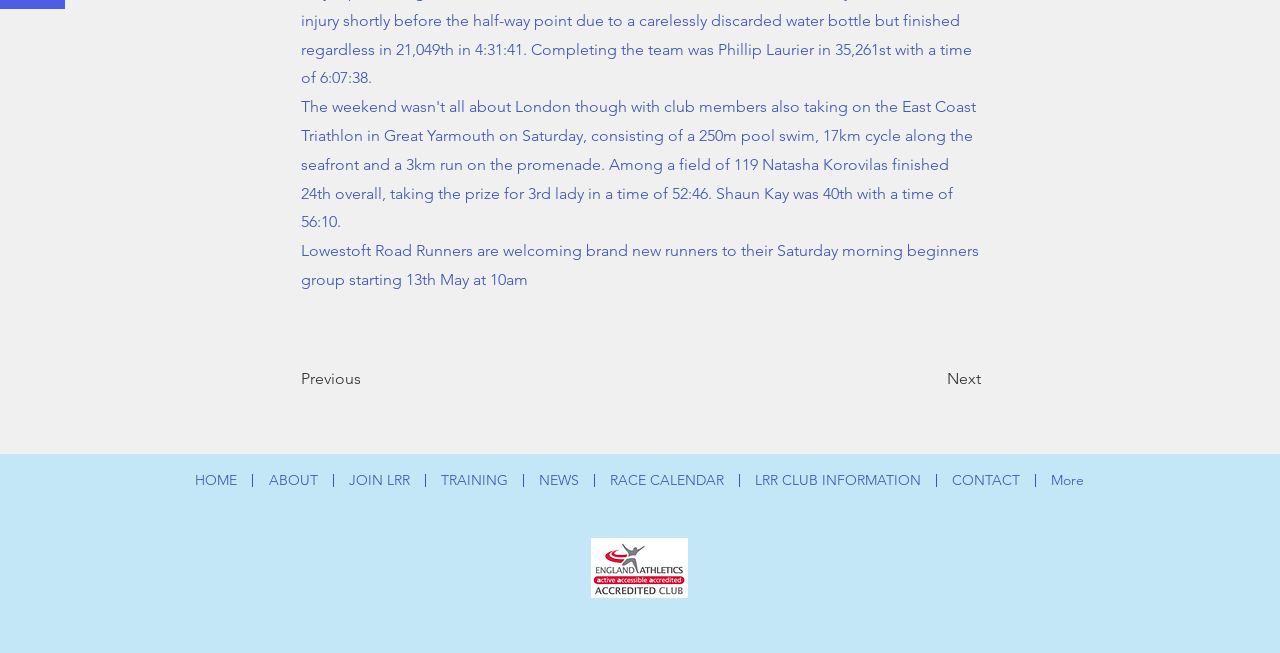What is the date of the beginners group starting? Refer to the image and provide a one-word or short phrase answer.

13th May